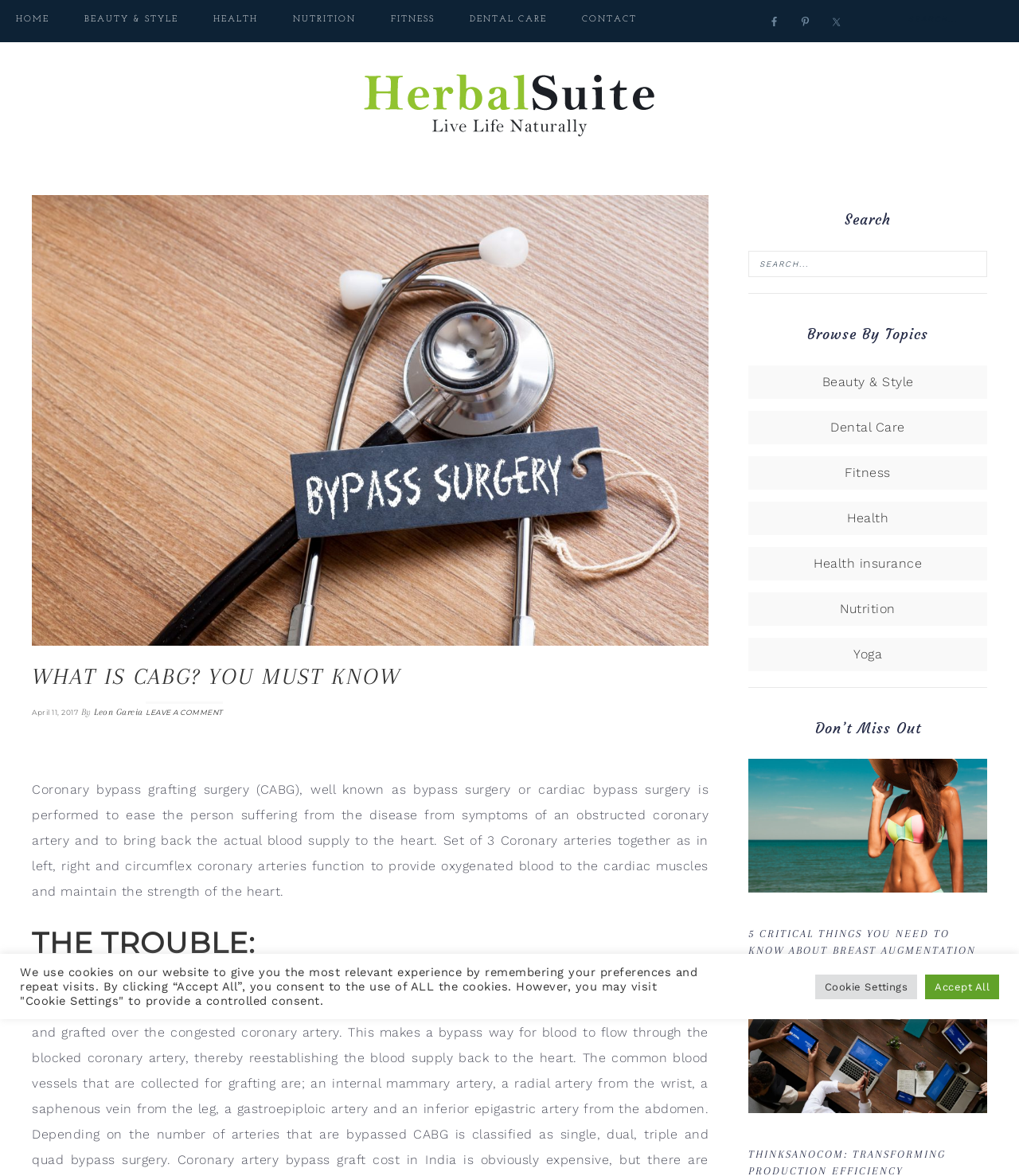Give a one-word or short phrase answer to this question: 
How many topics are available for browsing?

7